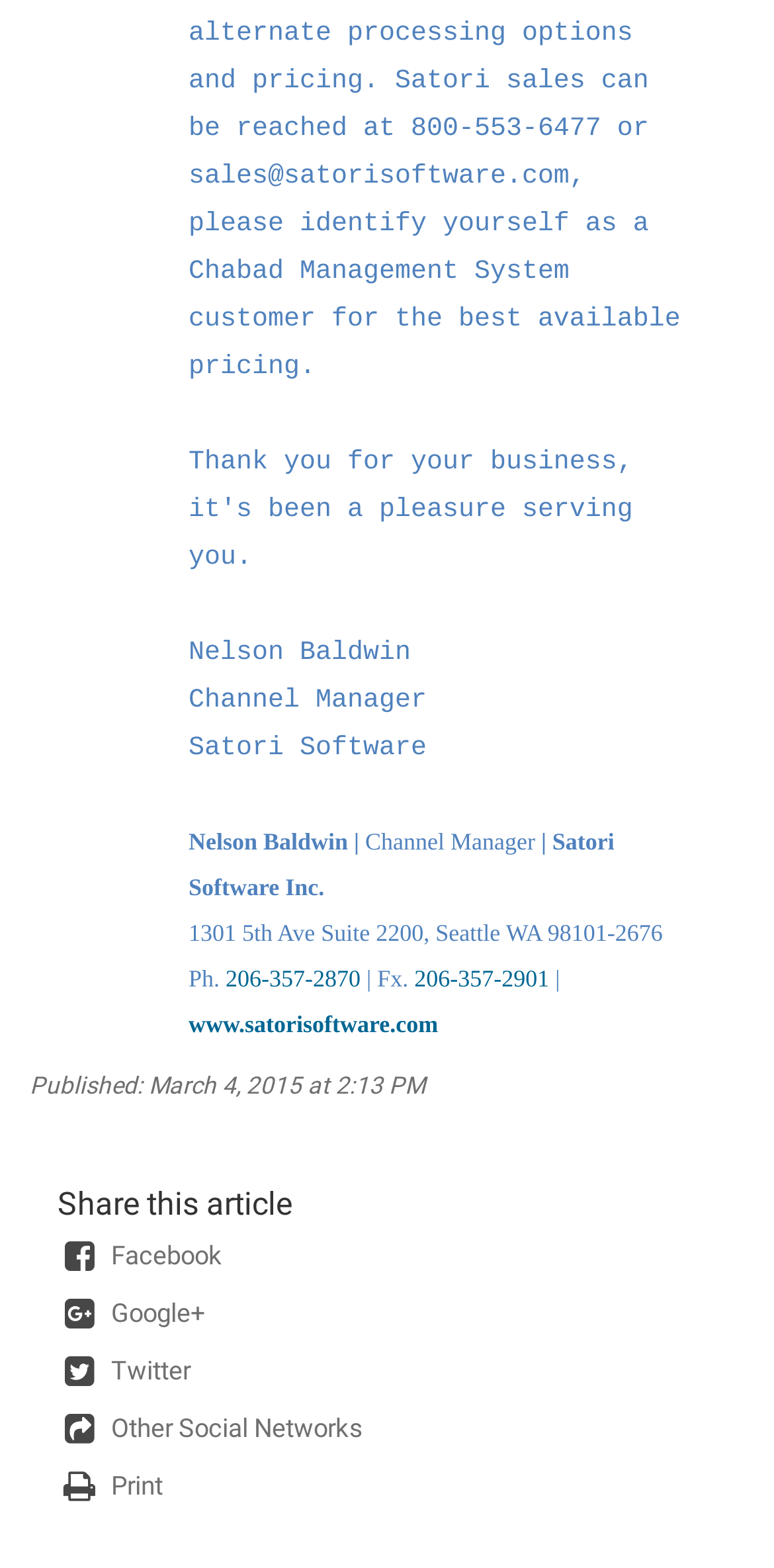Please provide the bounding box coordinates for the UI element as described: "Other Social Networks". The coordinates must be four floats between 0 and 1, represented as [left, top, right, bottom].

[0.074, 0.902, 0.962, 0.939]